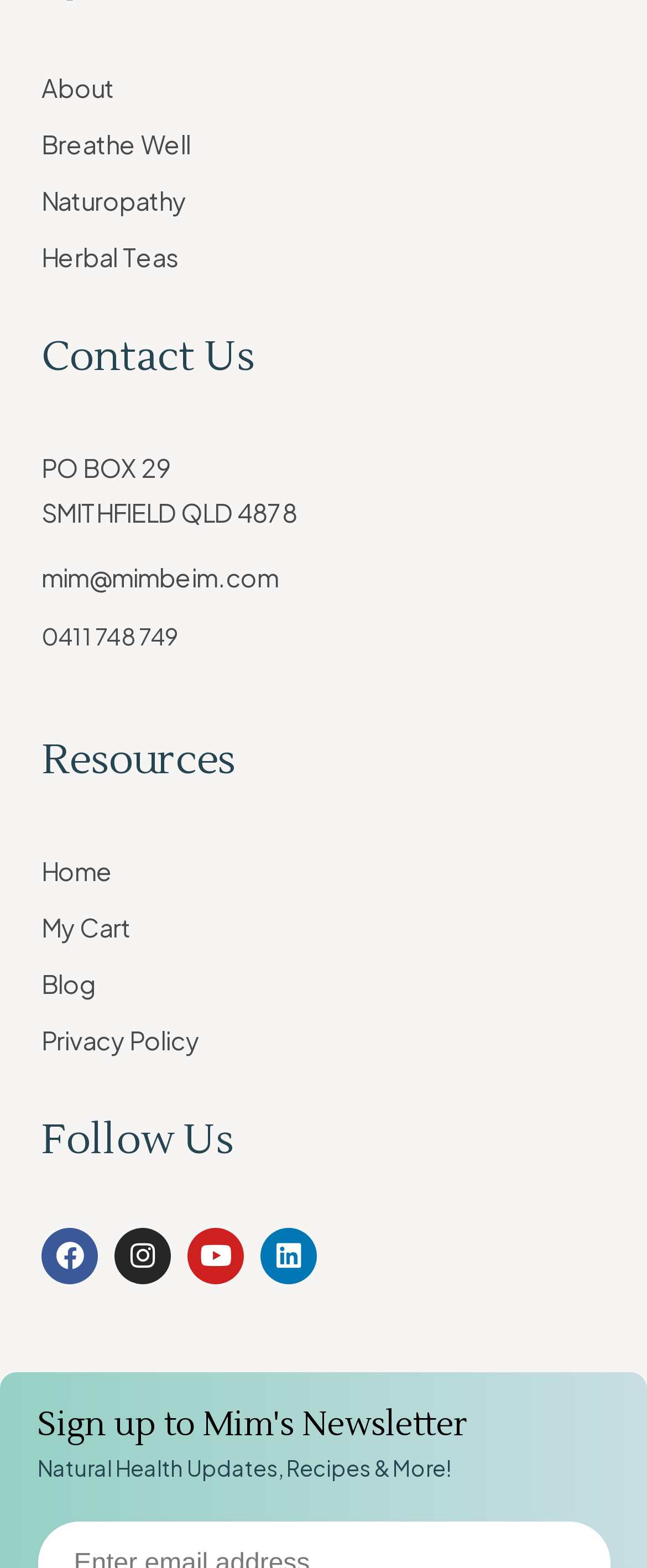How many navigation links are there? Analyze the screenshot and reply with just one word or a short phrase.

9